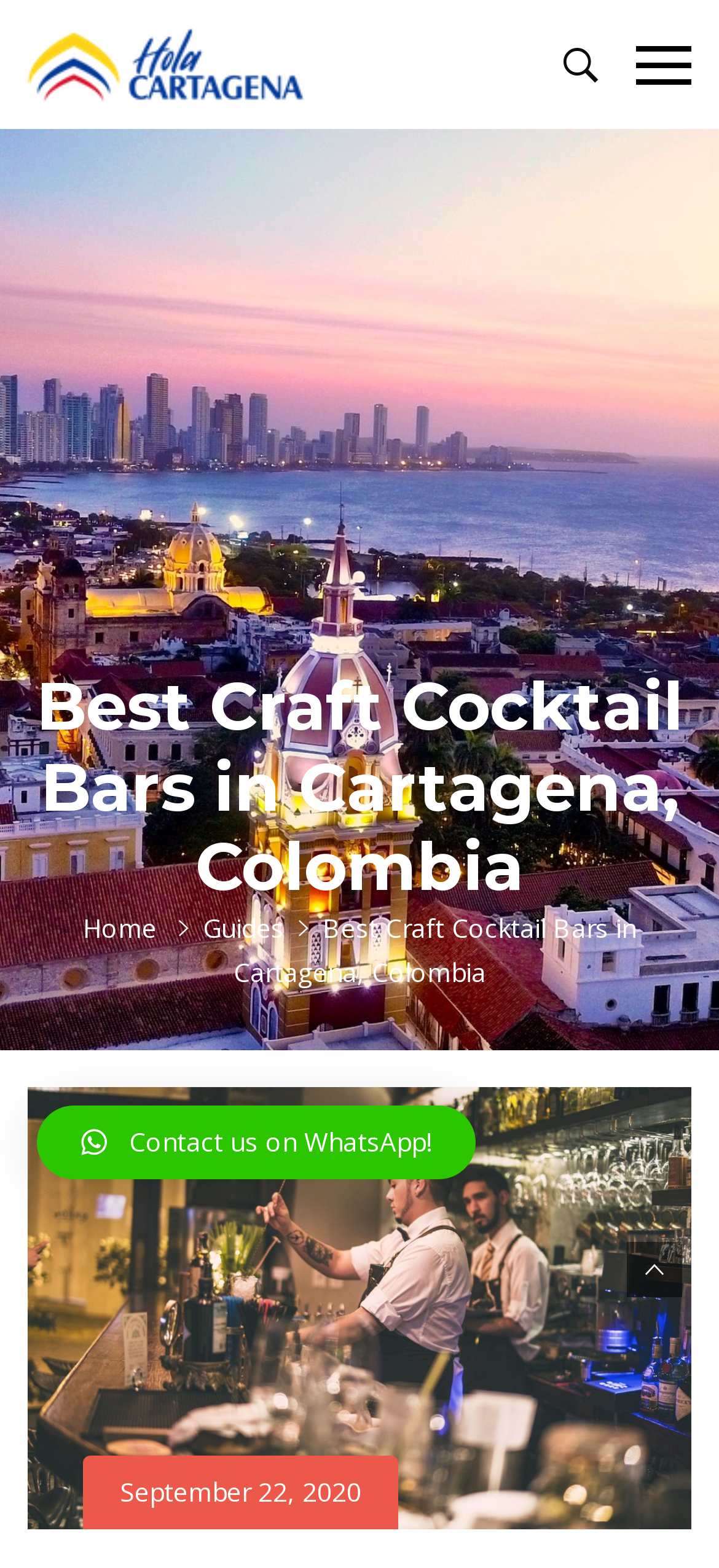What is the purpose of the button with the icon?
Please give a well-detailed answer to the question.

I inferred the purpose of the button with the icon '' to be search, as it is commonly used as a search icon in webpages.